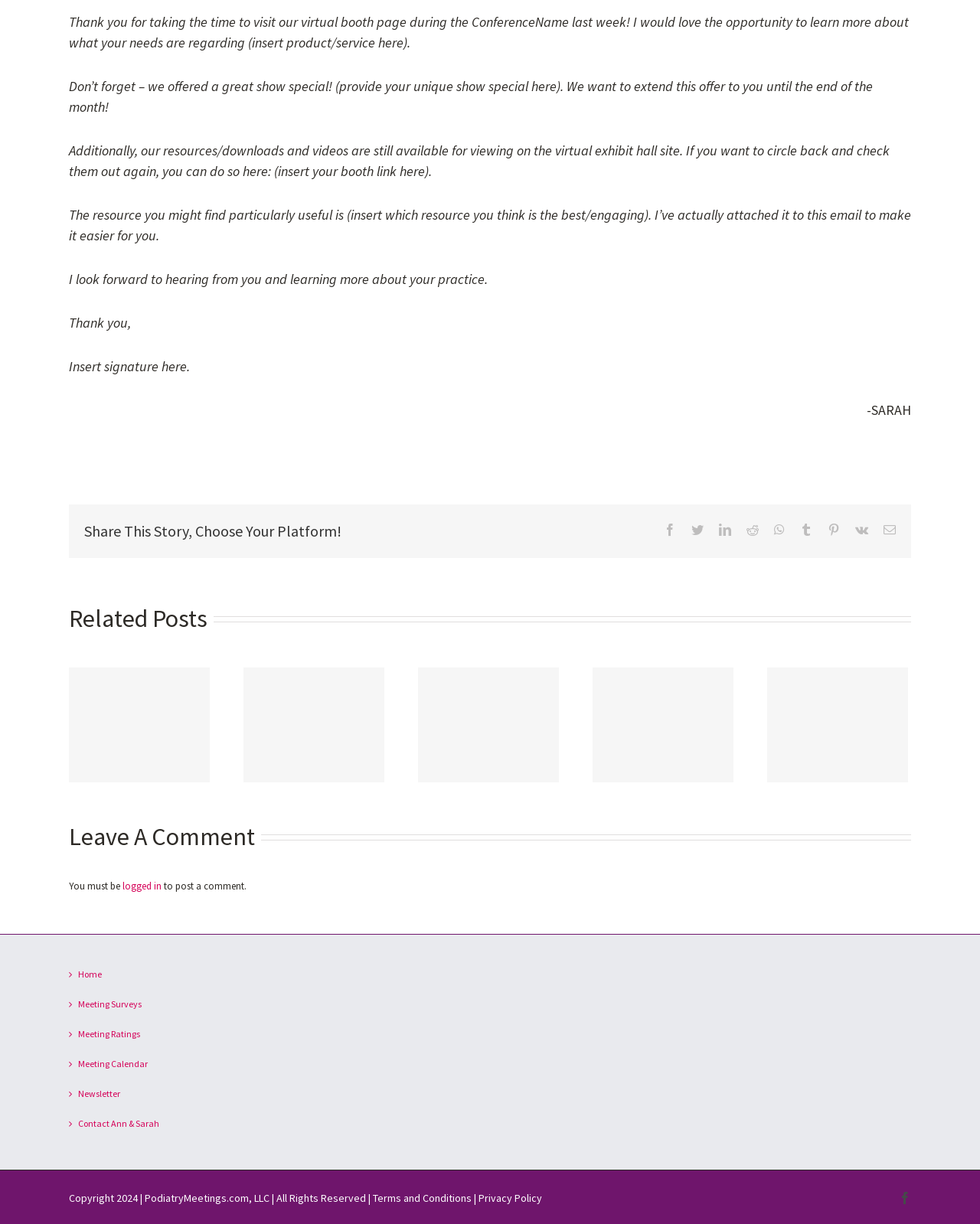Pinpoint the bounding box coordinates of the clickable area needed to execute the instruction: "Check Copyright information". The coordinates should be specified as four float numbers between 0 and 1, i.e., [left, top, right, bottom].

[0.07, 0.973, 0.38, 0.984]